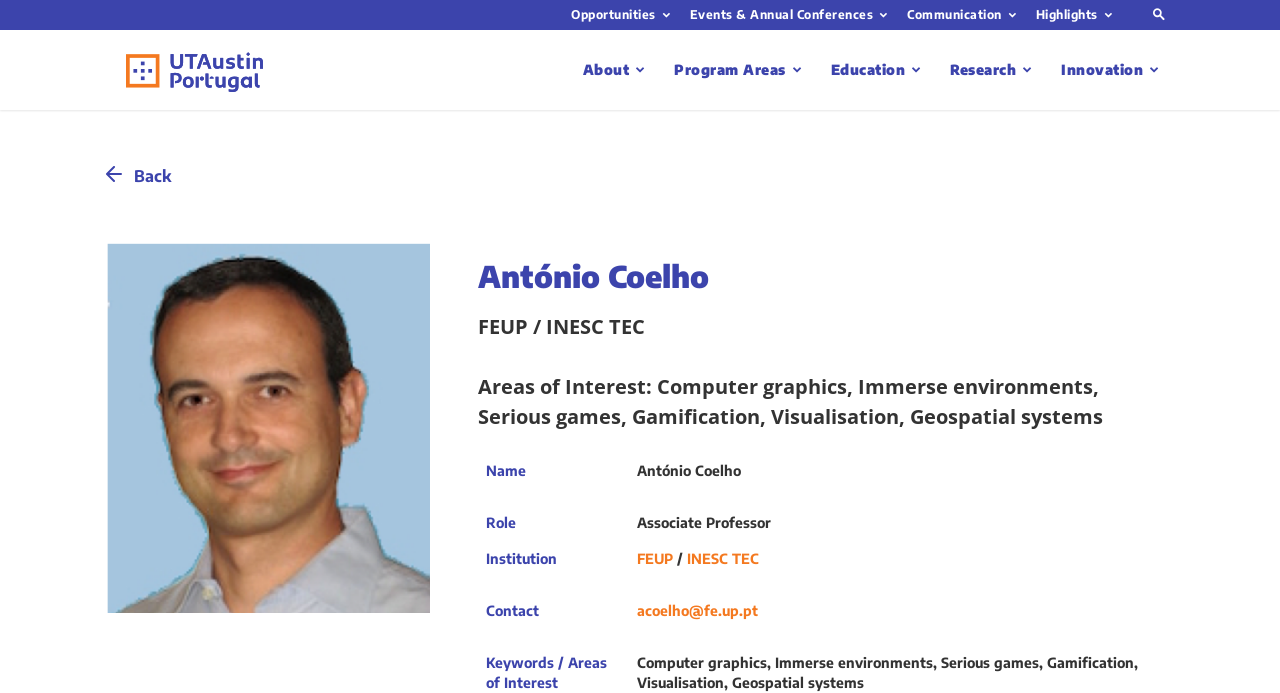Please find and report the bounding box coordinates of the element to click in order to perform the following action: "Contact António Coelho". The coordinates should be expressed as four float numbers between 0 and 1, in the format [left, top, right, bottom].

[0.497, 0.869, 0.592, 0.893]